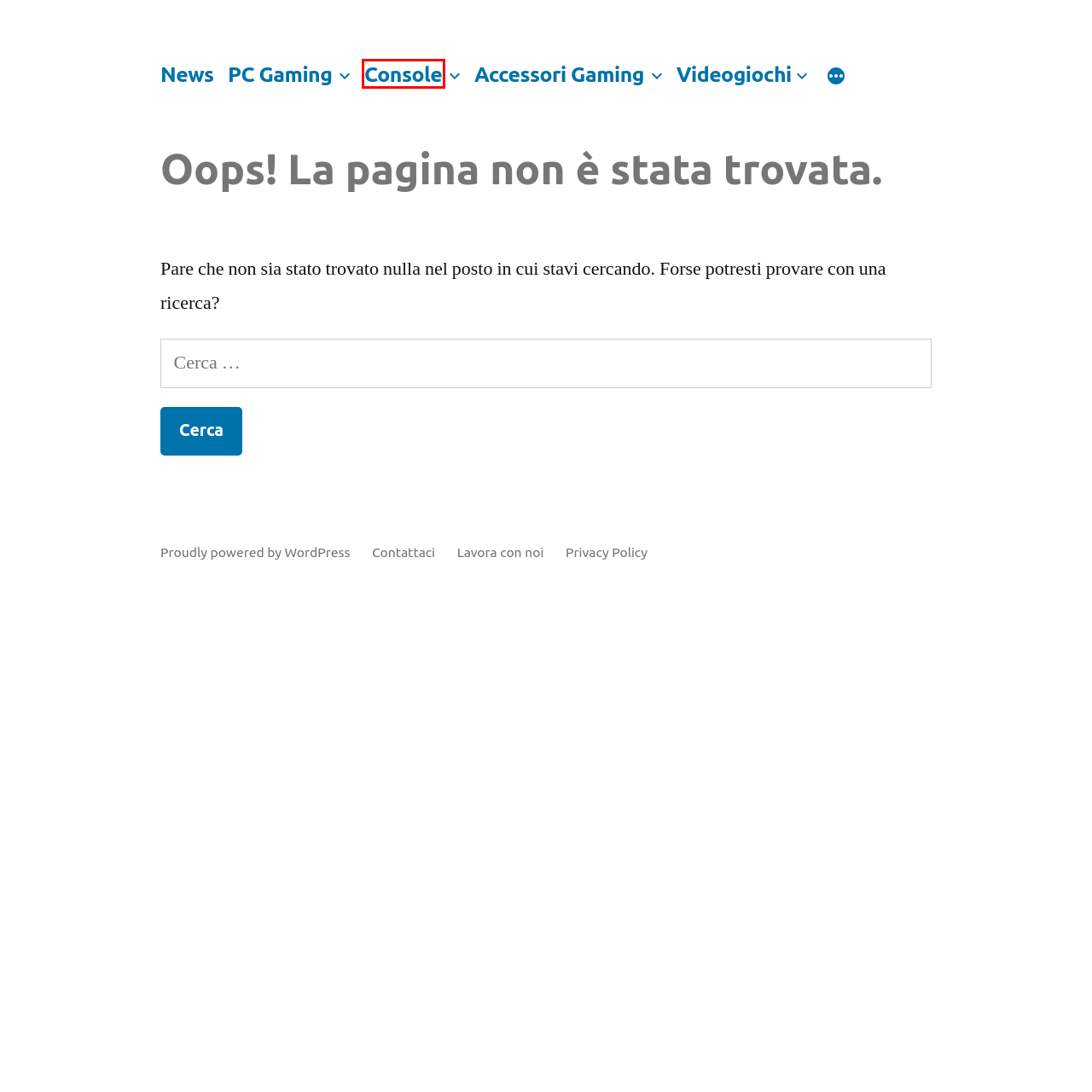Given a screenshot of a webpage with a red bounding box, please pick the webpage description that best fits the new webpage after clicking the element inside the bounding box. Here are the candidates:
A. Cosa sono gli Esports - Come funzionano gli Esports in Italia
B. Privacy Policy
C. Strumento per blog, piattaforma di pubblicazione, e CMS – WordPress.org Italia
D. Miglior Console - Guida all'acquisto delle Console migliori 2024
E. Notizie sul Mondo degli Sport Elettronici in Italia - News E-Sports
F. Accessori gaming - Migliori Accessori per gaming divisi per categorie
G. Fifa 19 - Moduli tattici - Tattiche e istruzioni sui migliori moduli 2019
H. Manaskill - Lavora con noi

D